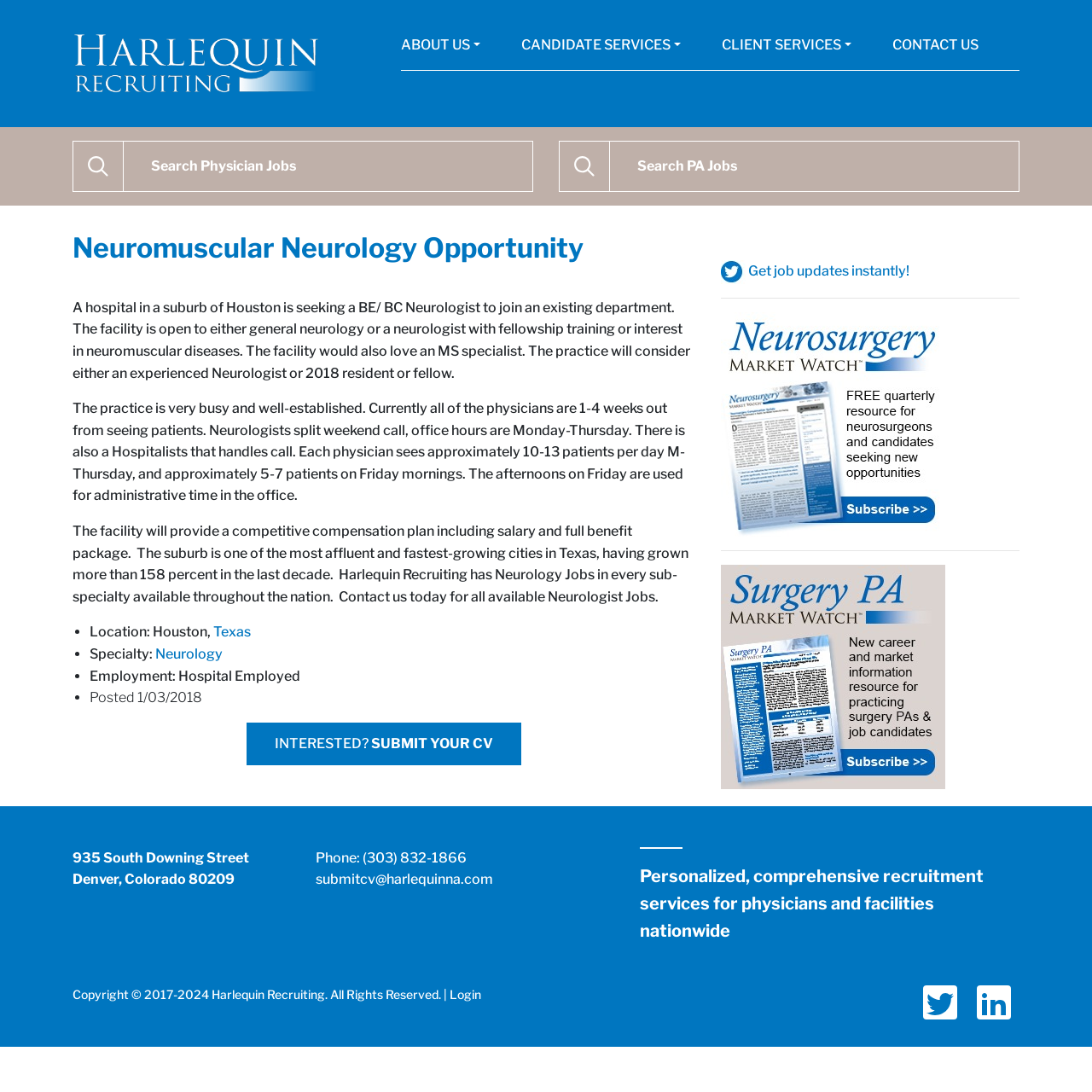Identify the coordinates of the bounding box for the element described below: "House & Home". Return the coordinates as four float numbers between 0 and 1: [left, top, right, bottom].

None